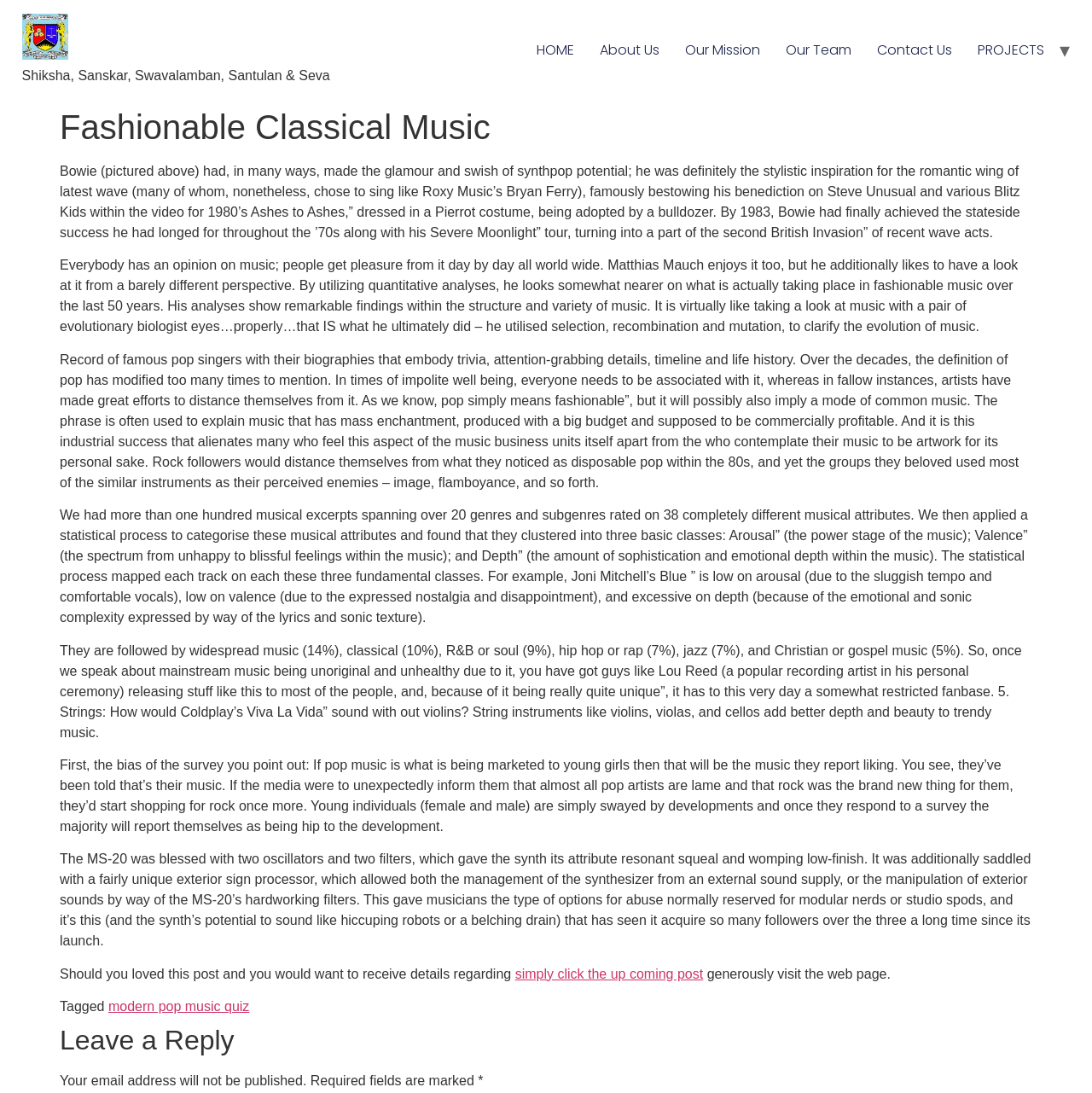What is the name of the foundation mentioned on the webpage?
Could you give a comprehensive explanation in response to this question?

The webpage has a link with the text 'REaD Foundation' at the top, which suggests that it is the name of the foundation mentioned on the webpage.